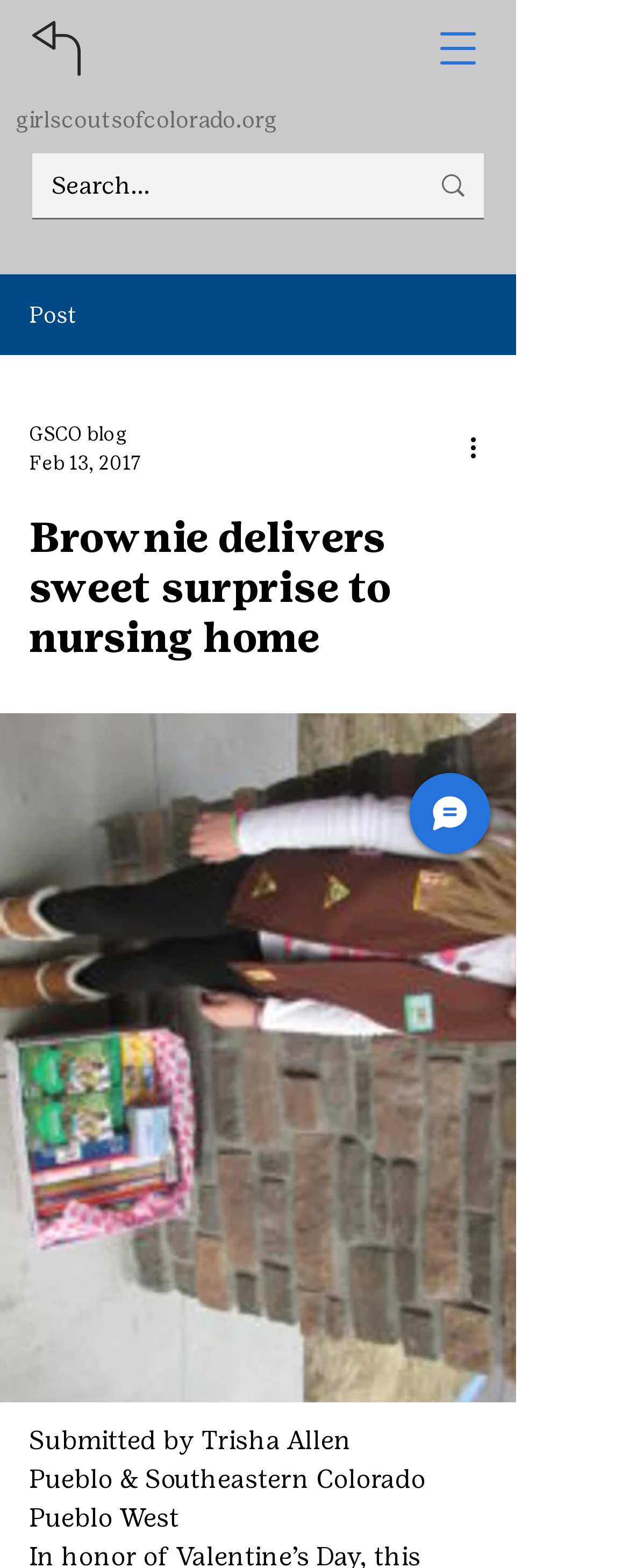Using the webpage screenshot, locate the HTML element that fits the following description and provide its bounding box: "parent_node: girlscoutsofcolorado.org aria-label="Open navigation menu"".

[0.664, 0.005, 0.792, 0.057]